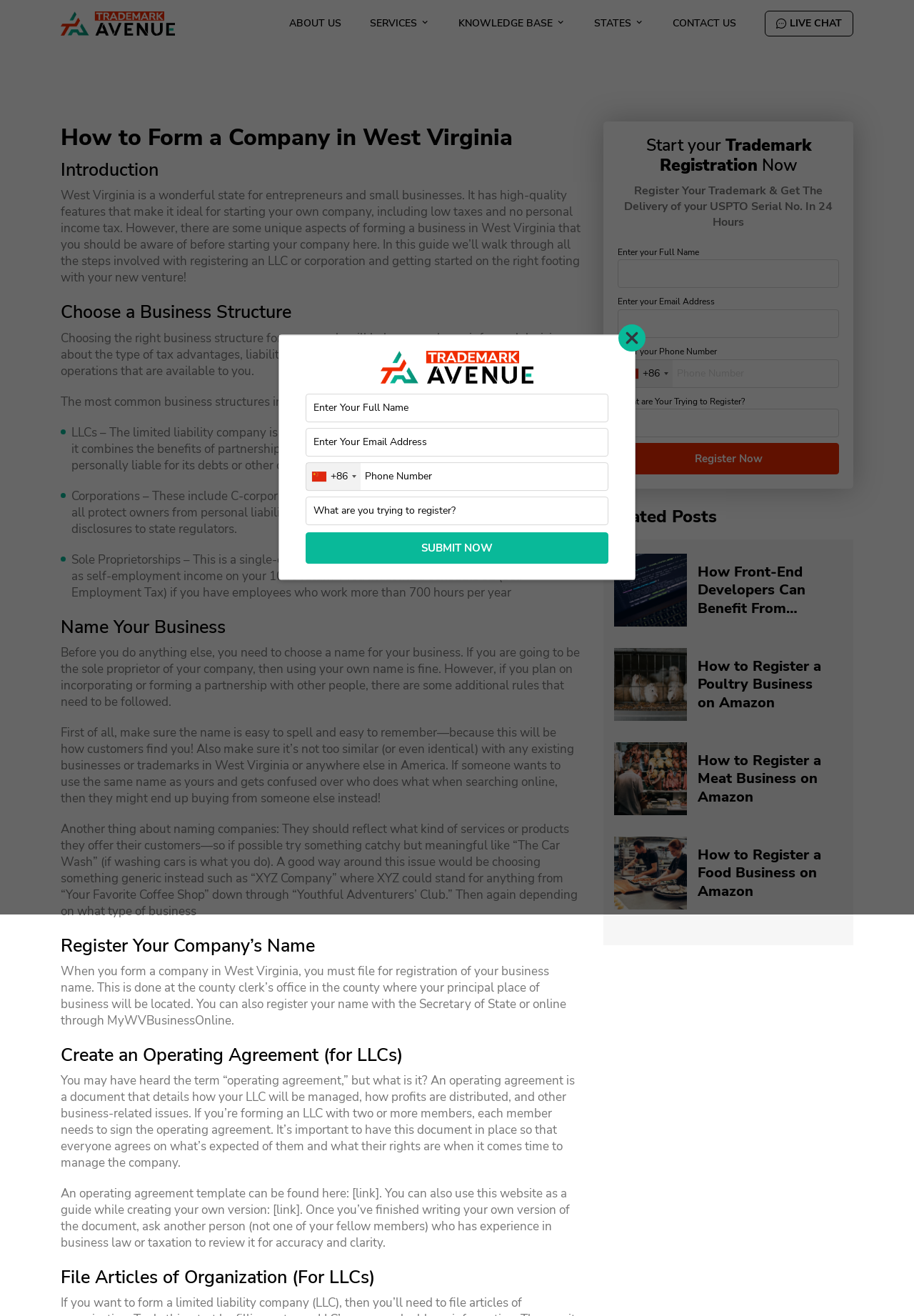Please analyze the image and provide a thorough answer to the question:
What is the purpose of the 'Register Now' button?

The 'Register Now' button appears to be a call-to-action to register a trademark. The surrounding text and form fields suggest that users can enter their information and submit it to initiate the trademark registration process.